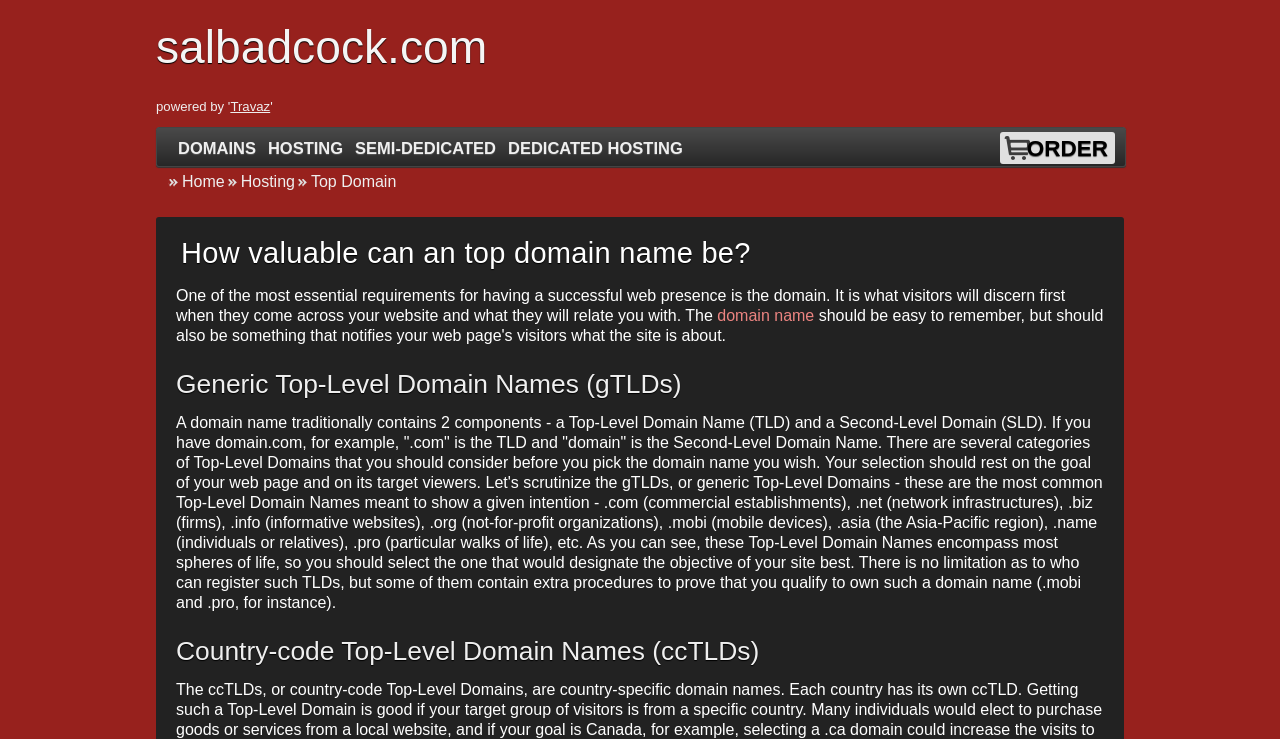Analyze the image and deliver a detailed answer to the question: What is the most essential requirement for a successful web presence?

According to the webpage, one of the most essential requirements for having a successful web presence is the domain, which is what visitors will discern first when they come across a website and what they will relate the website with.